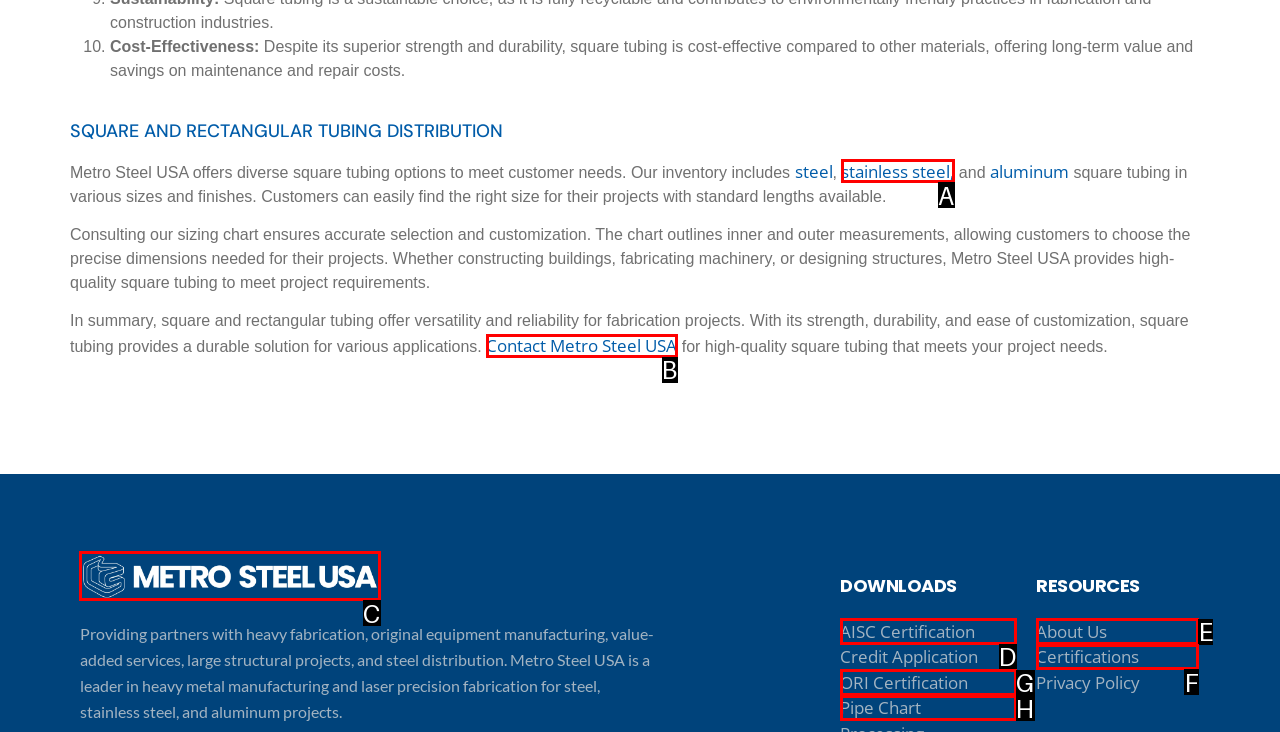Pick the right letter to click to achieve the task: Click on the 'MetroSteelUSA Logo' link
Answer with the letter of the correct option directly.

C